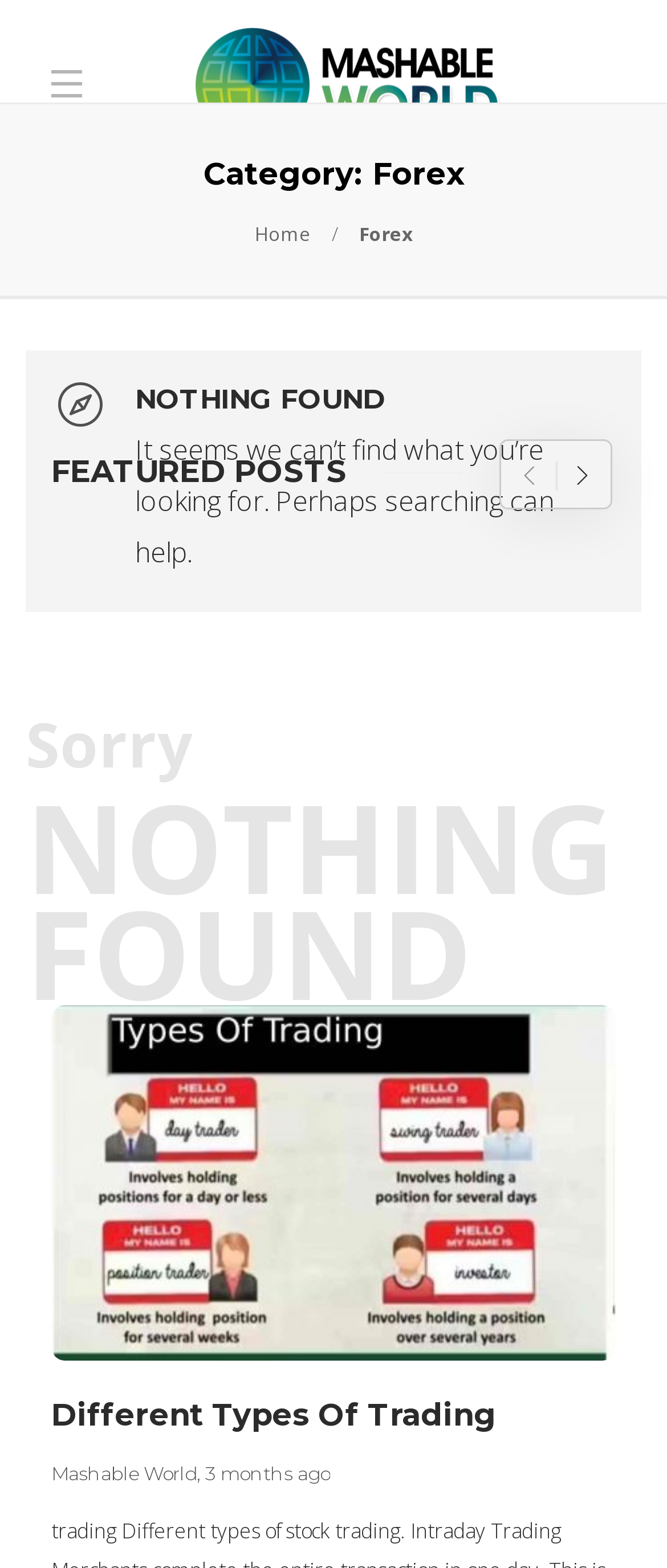Given the following UI element description: "3 months ago", find the bounding box coordinates in the webpage screenshot.

[0.308, 0.932, 0.495, 0.948]